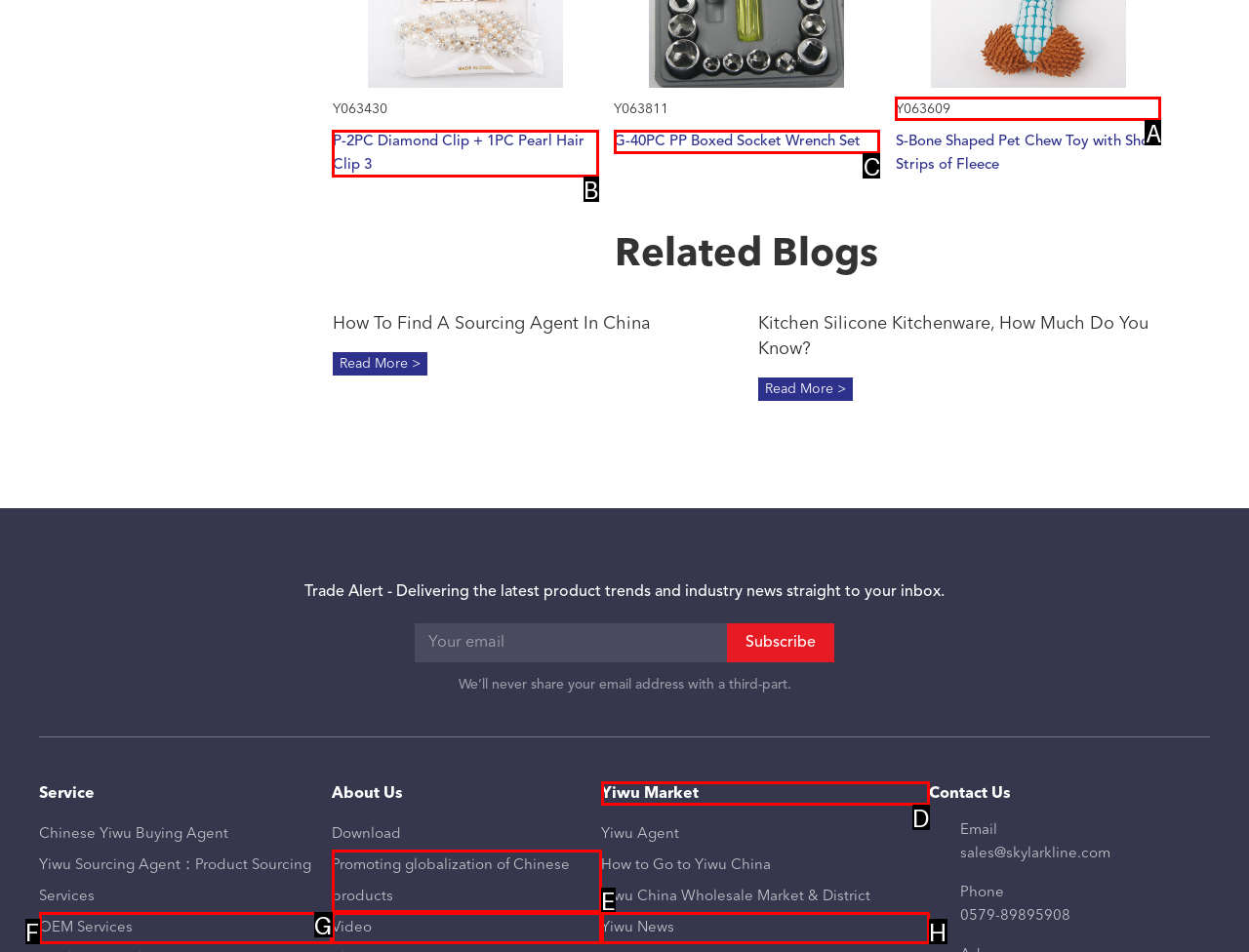Tell me which one HTML element best matches the description: Video Answer with the option's letter from the given choices directly.

G